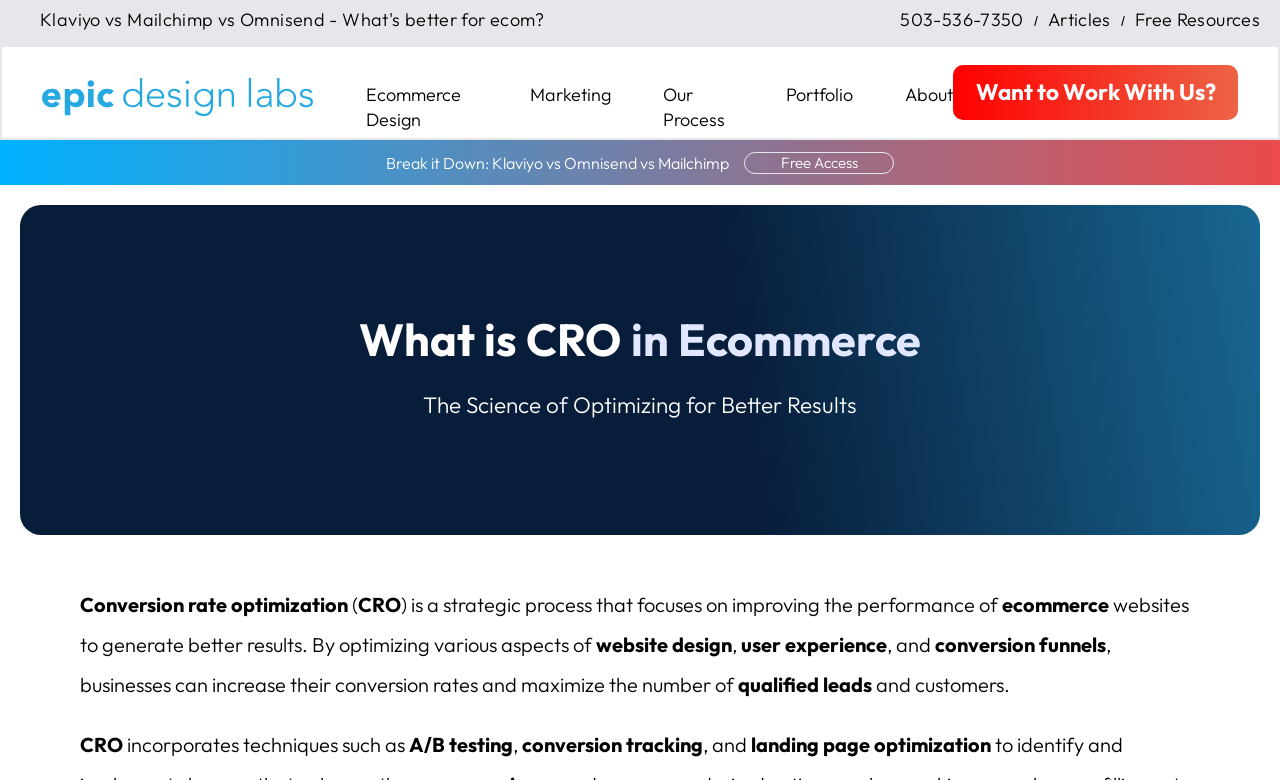Can you specify the bounding box coordinates for the region that should be clicked to fulfill this instruction: "Click on the 'Klaviyo vs Mailchimp vs Omnisend - What's better for ecom?' link".

[0.031, 0.013, 0.426, 0.038]